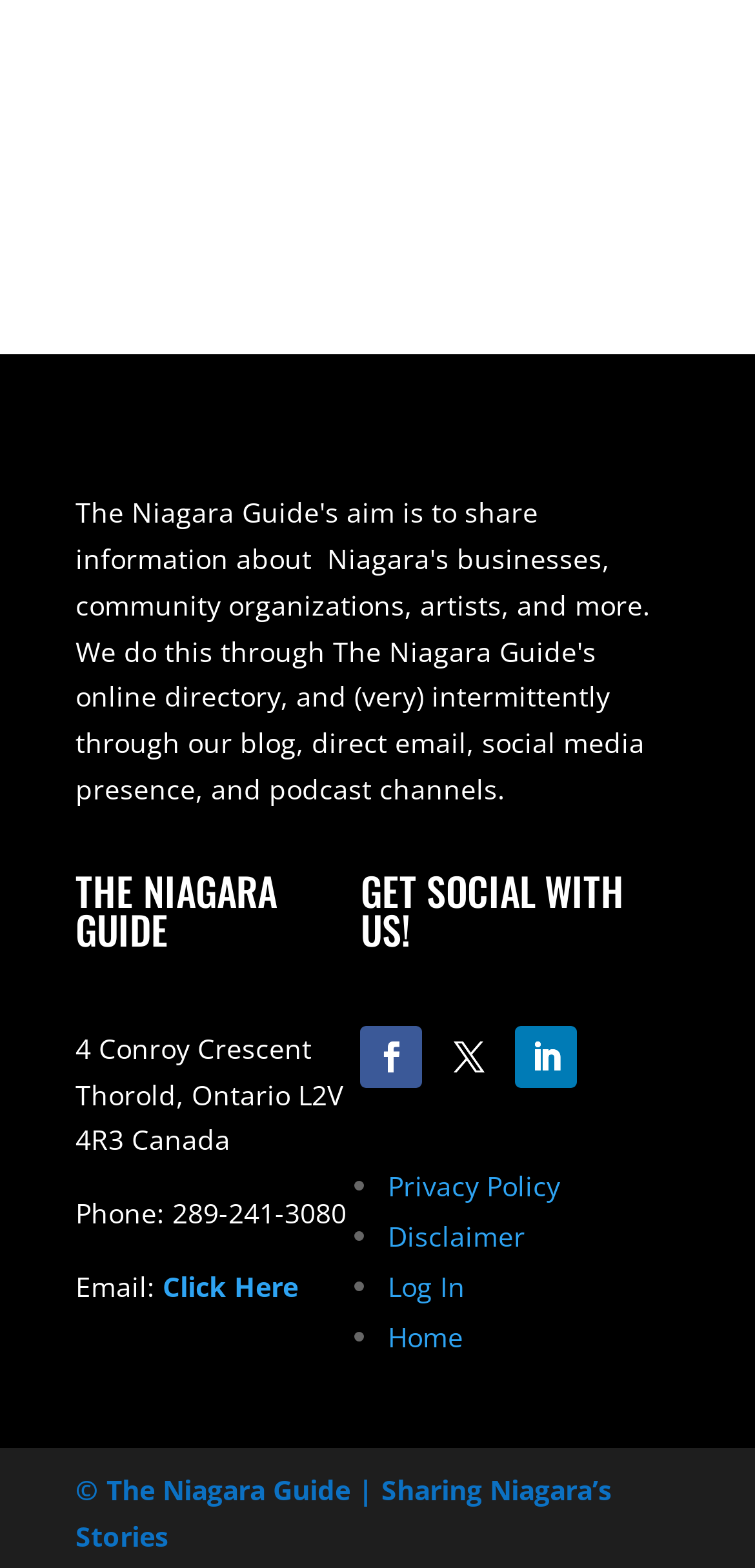Can you provide the bounding box coordinates for the element that should be clicked to implement the instruction: "View the Facebook page"?

[0.478, 0.654, 0.56, 0.694]